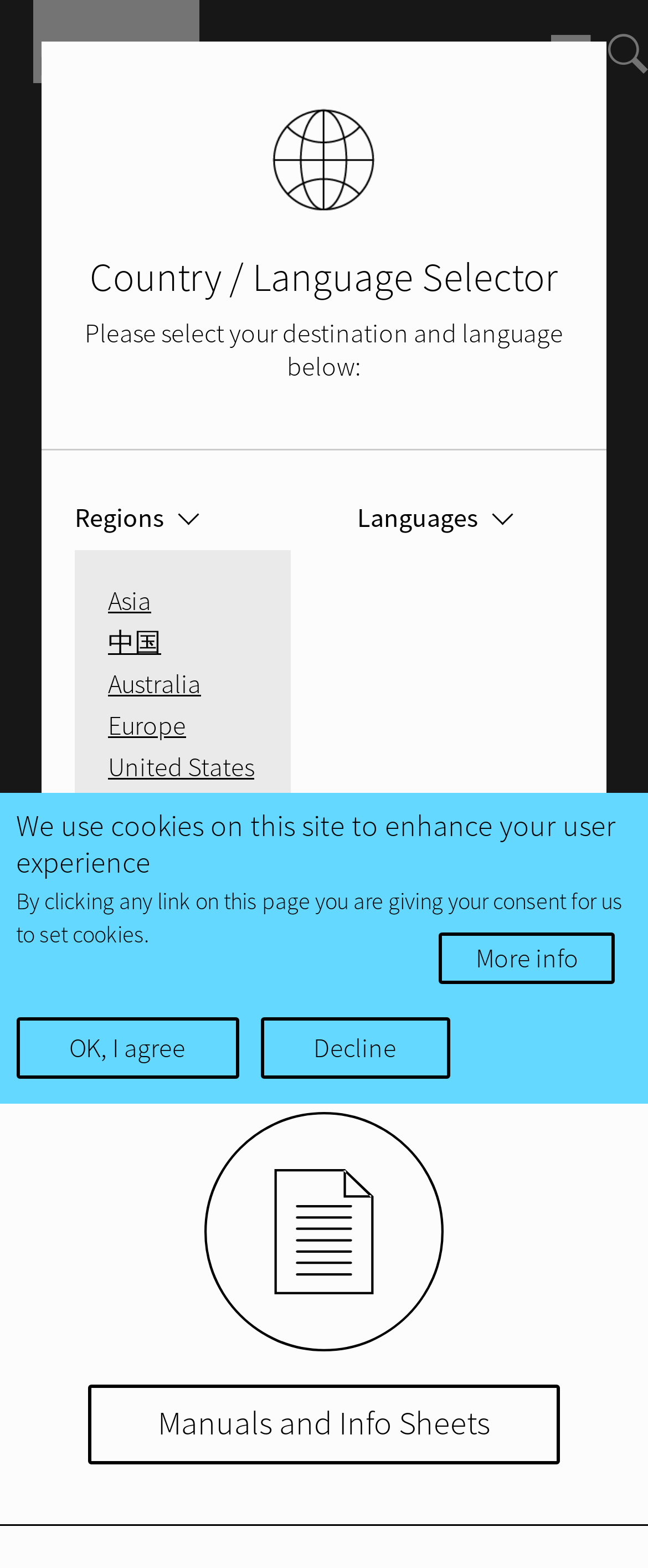Please provide the bounding box coordinate of the region that matches the element description: 中国. Coordinates should be in the format (top-left x, top-left y, bottom-right x, bottom-right y) and all values should be between 0 and 1.

[0.167, 0.399, 0.249, 0.42]